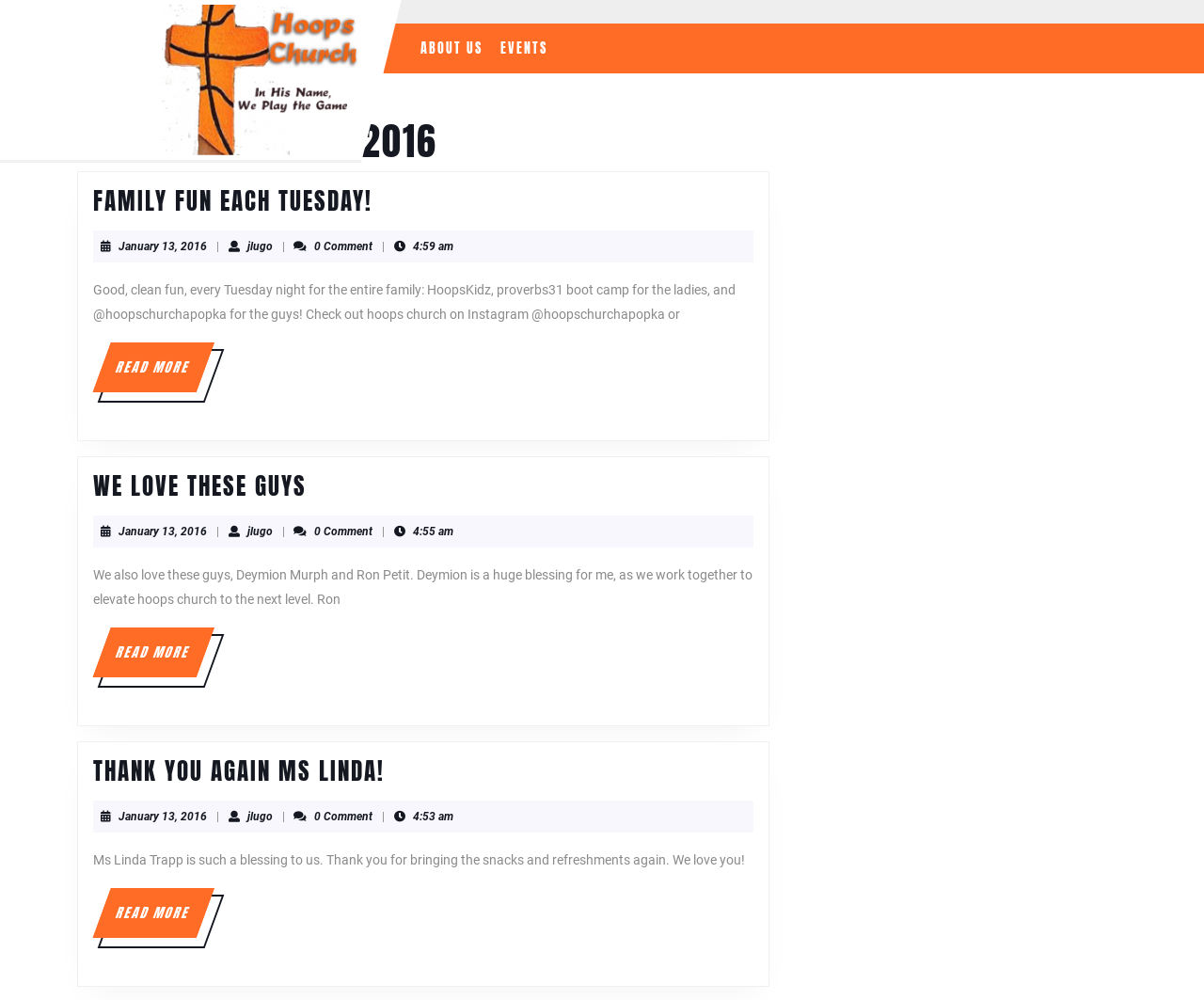Please pinpoint the bounding box coordinates for the region I should click to adhere to this instruction: "Check out WE LOVE THESE GUYS".

[0.077, 0.468, 0.255, 0.503]